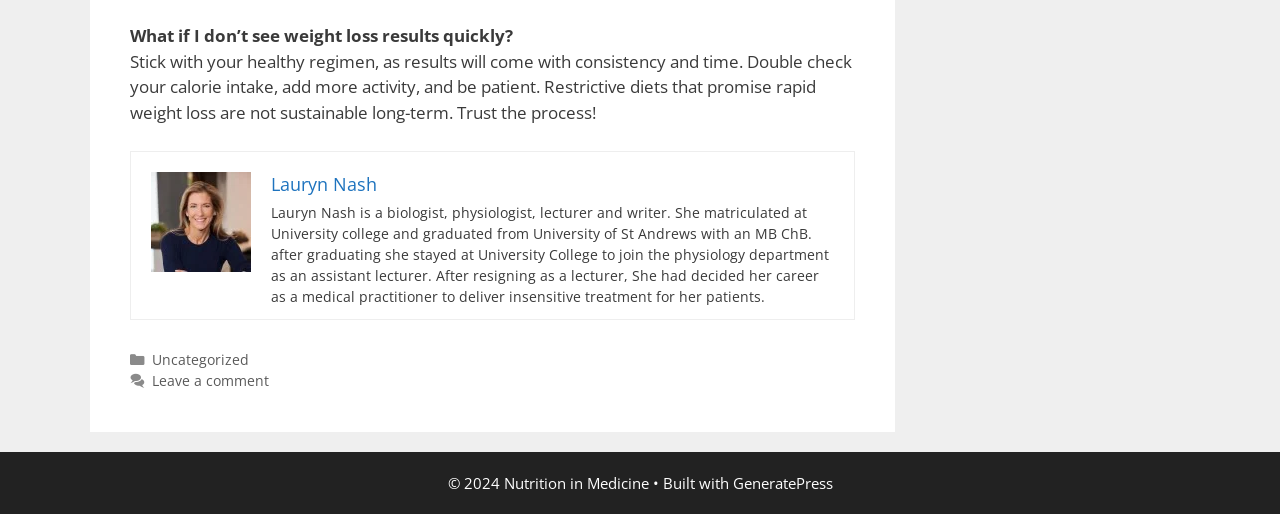What is the advice given for not seeing weight loss results quickly?
Refer to the image and provide a concise answer in one word or phrase.

Stick with healthy regimen, be patient